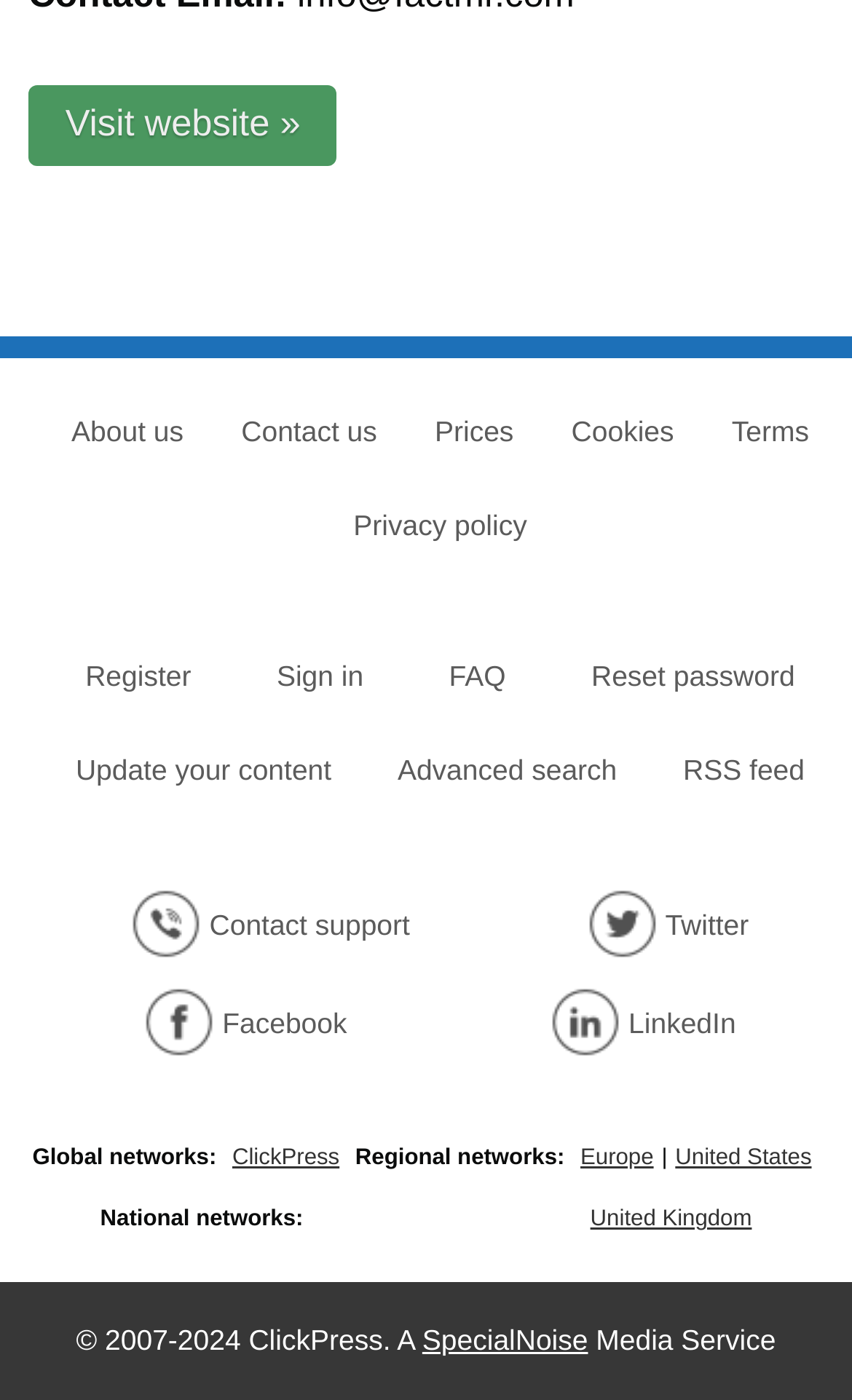Answer with a single word or phrase: 
What is the name of the company mentioned in the footer?

ClickPress